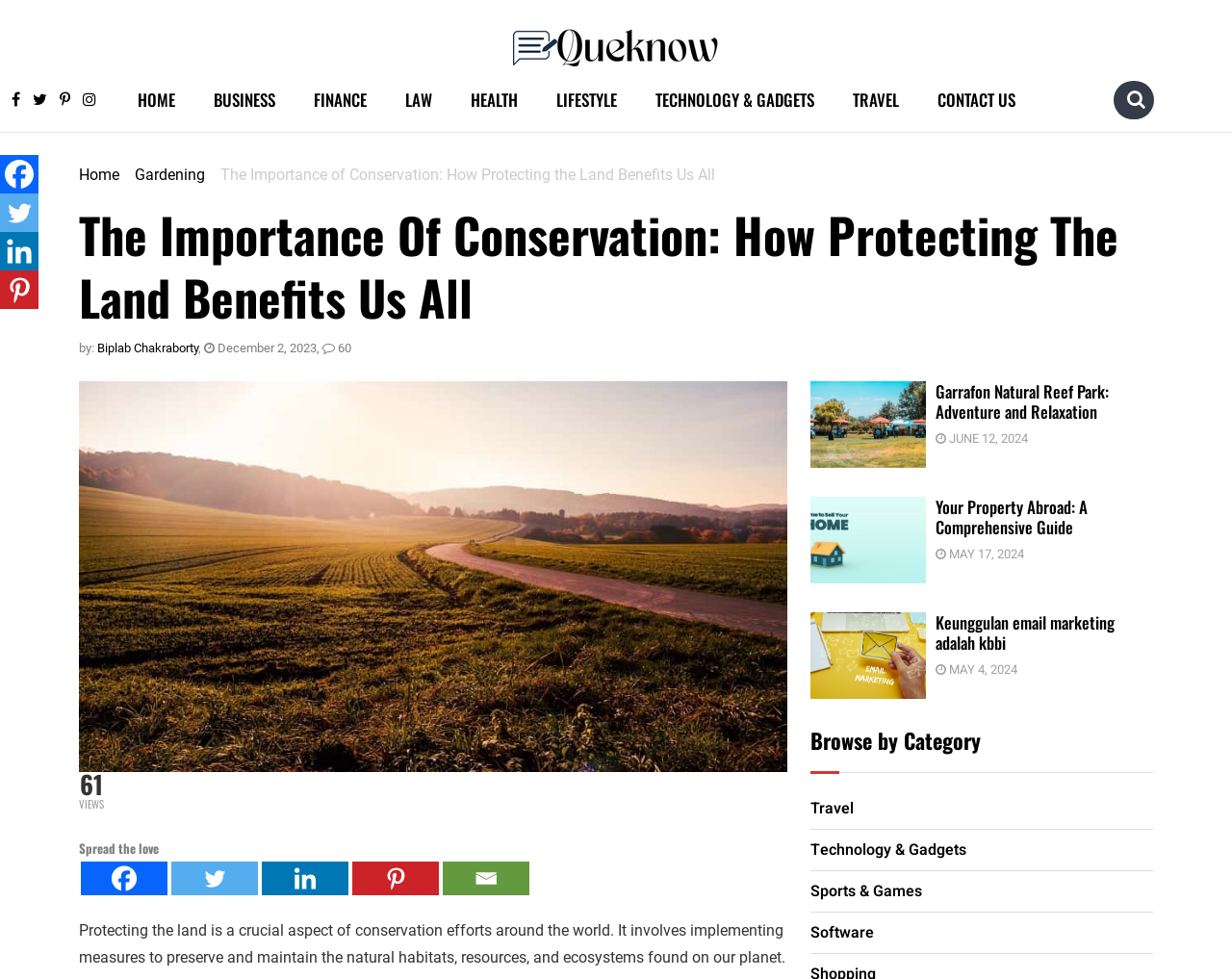Determine the bounding box coordinates for the clickable element to execute this instruction: "Click on the Queknow Logo". Provide the coordinates as four float numbers between 0 and 1, i.e., [left, top, right, bottom].

[0.416, 0.037, 0.584, 0.057]